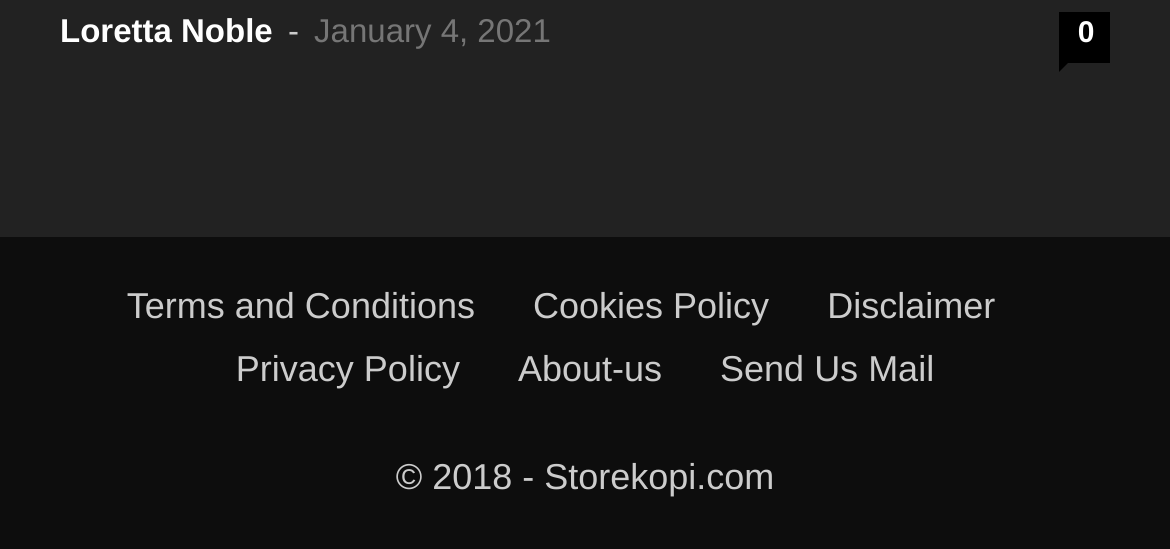Locate the bounding box coordinates for the element described below: "0". The coordinates must be four float values between 0 and 1, formatted as [left, top, right, bottom].

[0.905, 0.676, 0.949, 0.769]